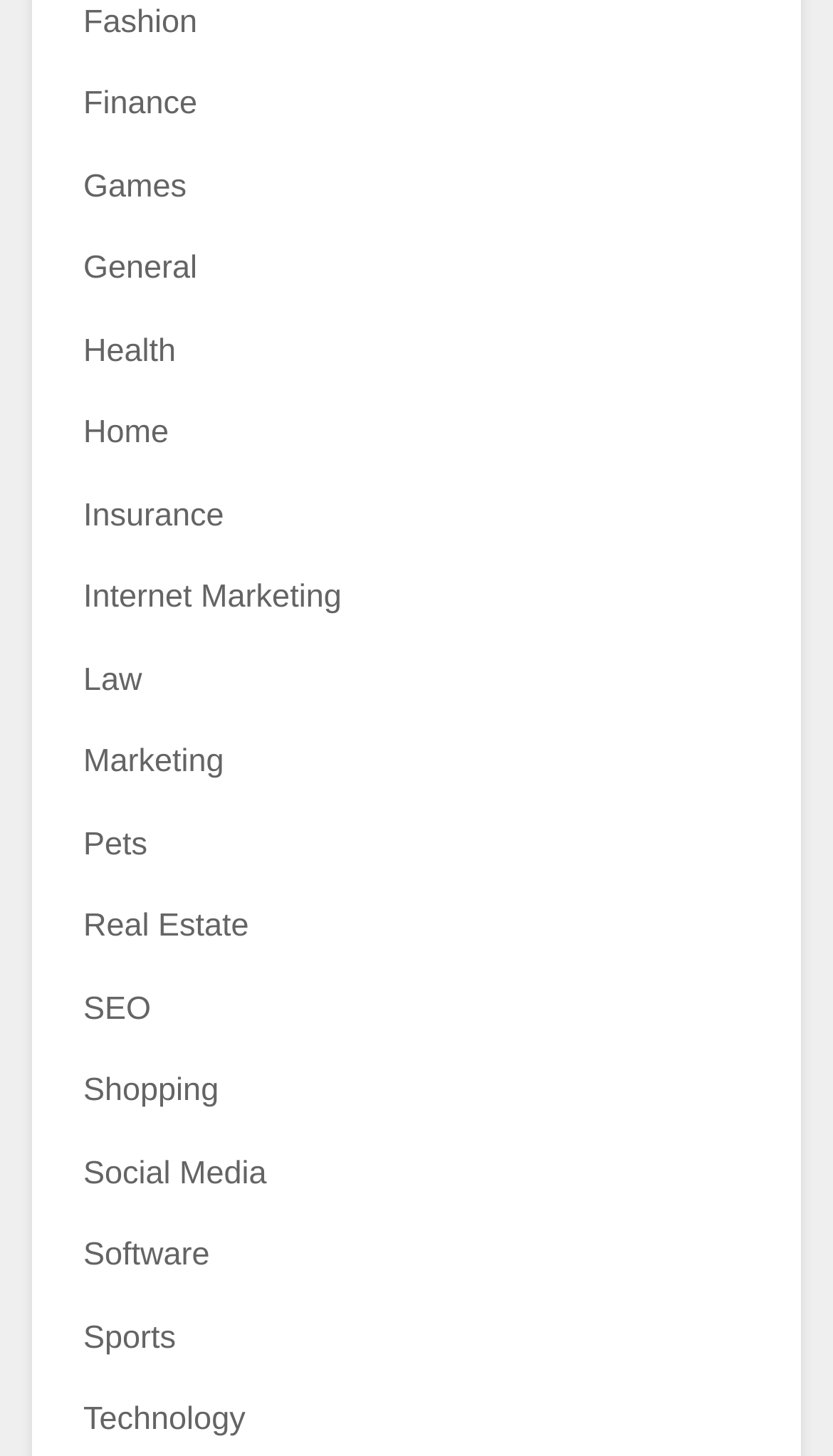Find the bounding box coordinates of the element to click in order to complete the given instruction: "Visit Real Estate."

[0.1, 0.624, 0.299, 0.649]